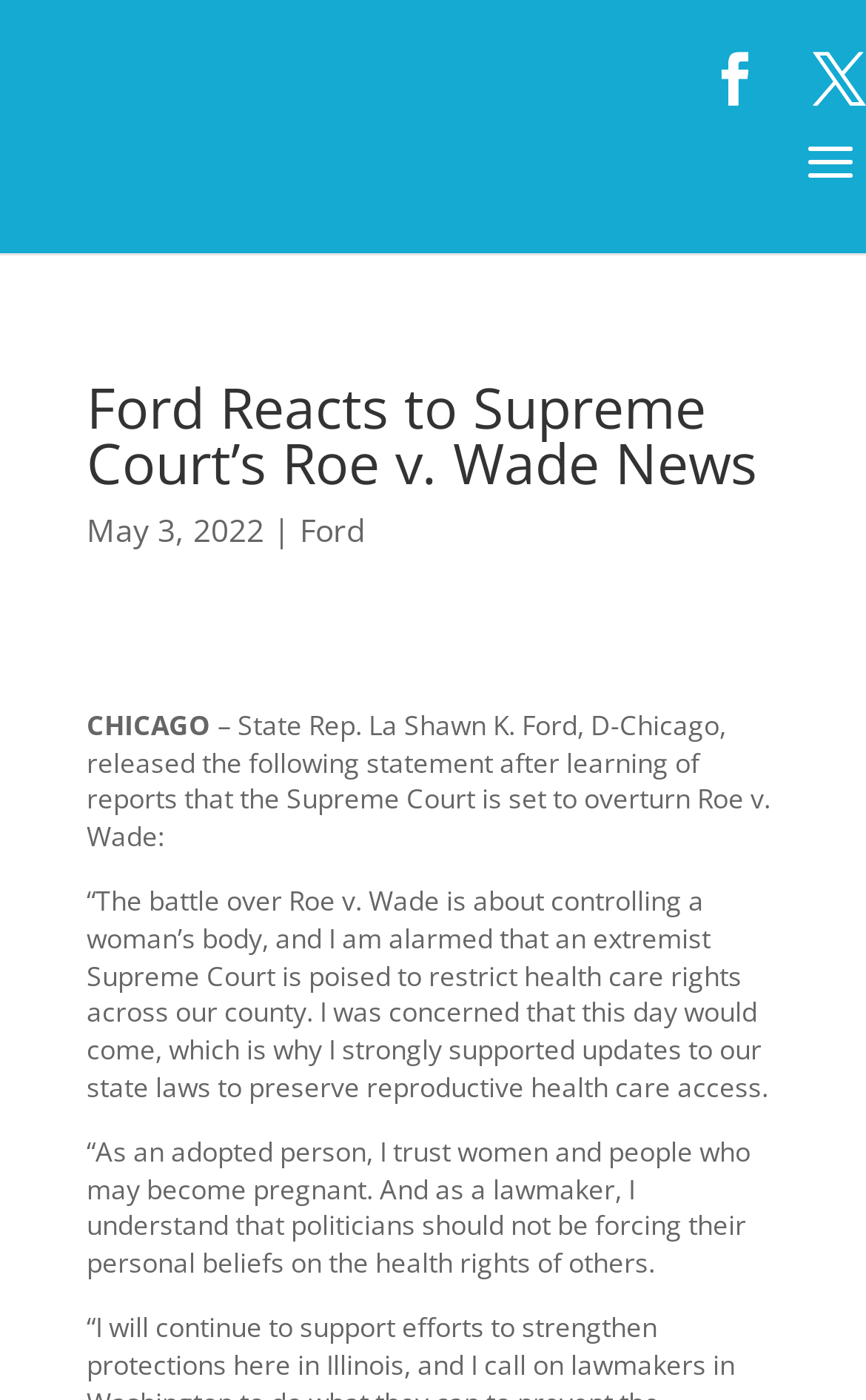Provide the bounding box coordinates of the HTML element this sentence describes: "Facebook".

[0.818, 0.038, 0.879, 0.076]